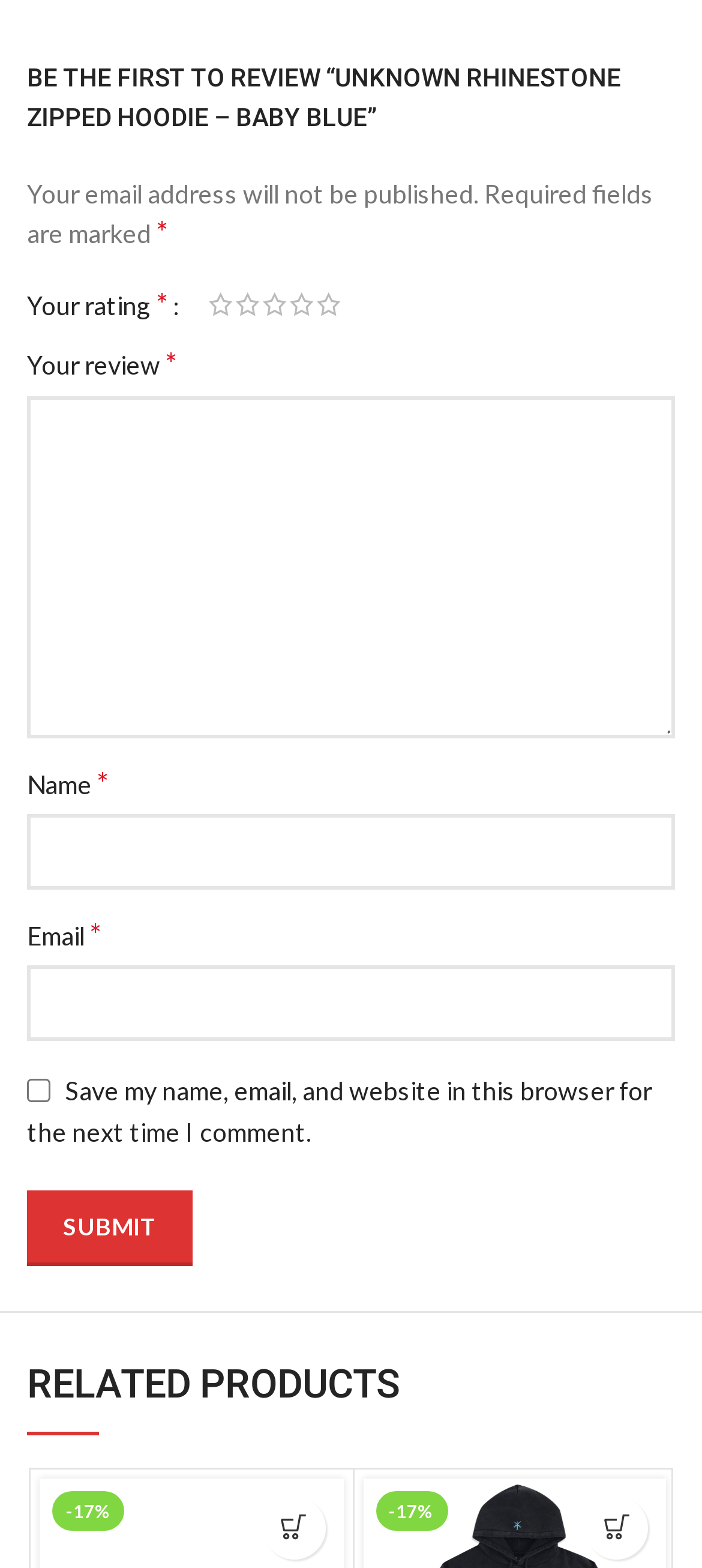Please identify the bounding box coordinates of the clickable element to fulfill the following instruction: "Click on the link to read about Steph Curry Davidson, Carmelo Anthony Syracuse, and Danny Manning Kansas". The coordinates should be four float numbers between 0 and 1, i.e., [left, top, right, bottom].

None